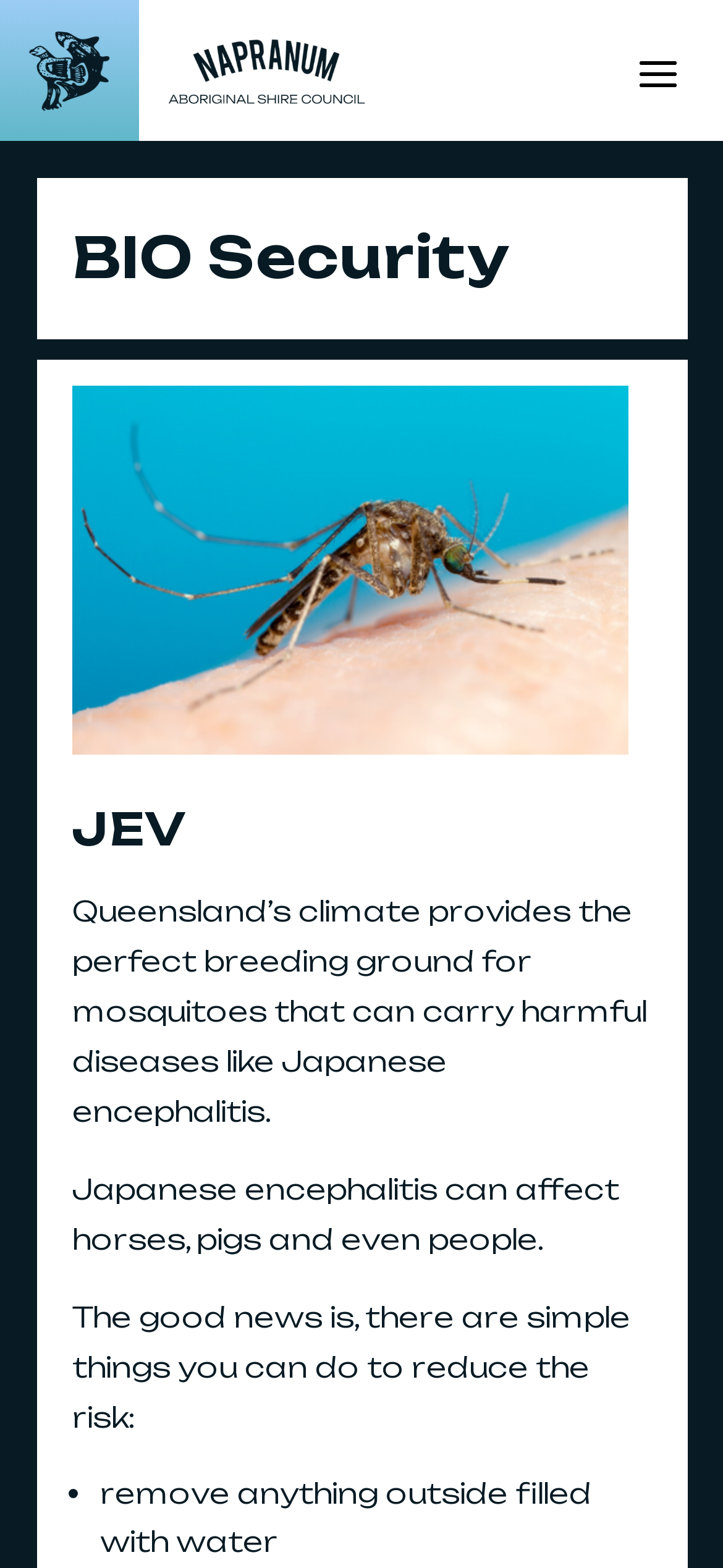Use a single word or phrase to answer the question:
What animals can Japanese encephalitis affect?

Horses, pigs, people